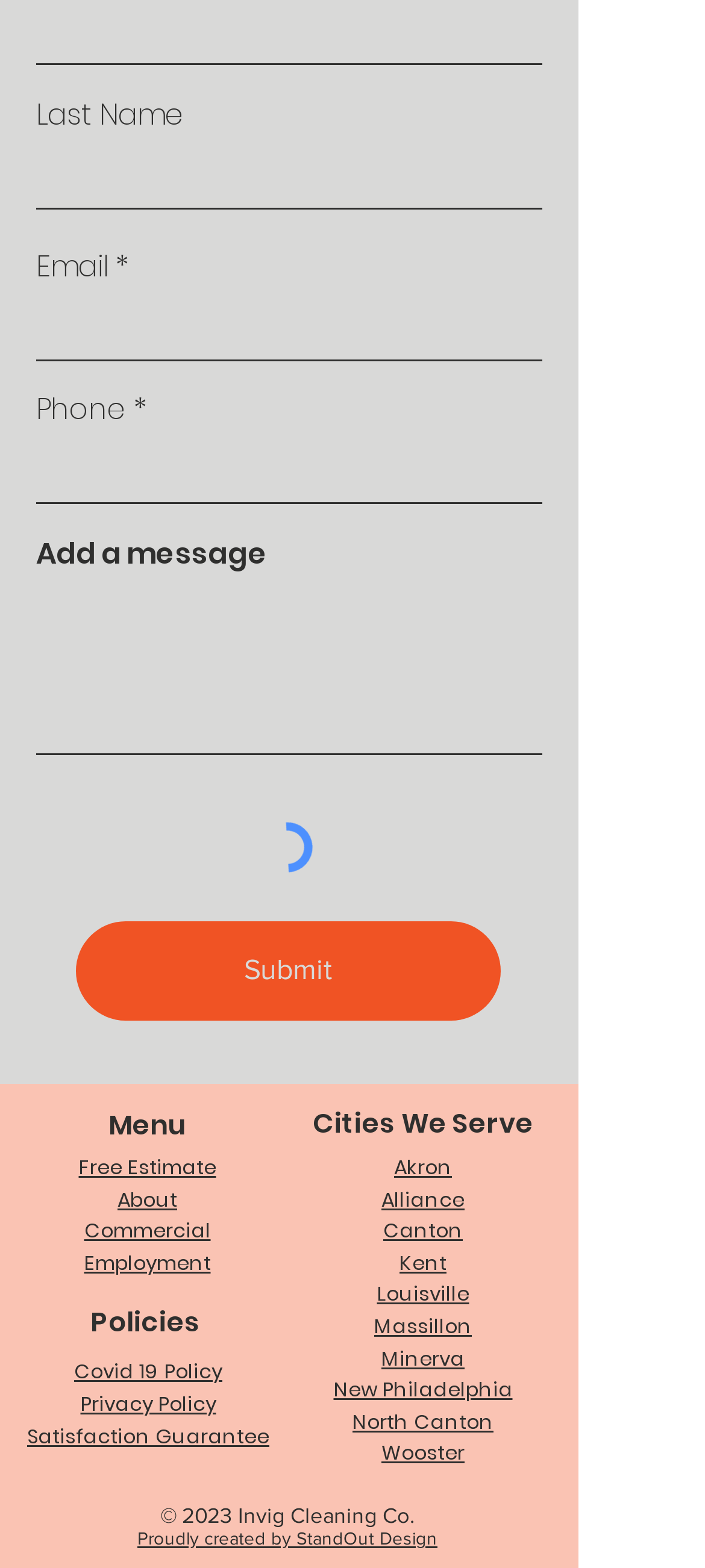Show me the bounding box coordinates of the clickable region to achieve the task as per the instruction: "Get a free estimate".

[0.112, 0.737, 0.306, 0.751]